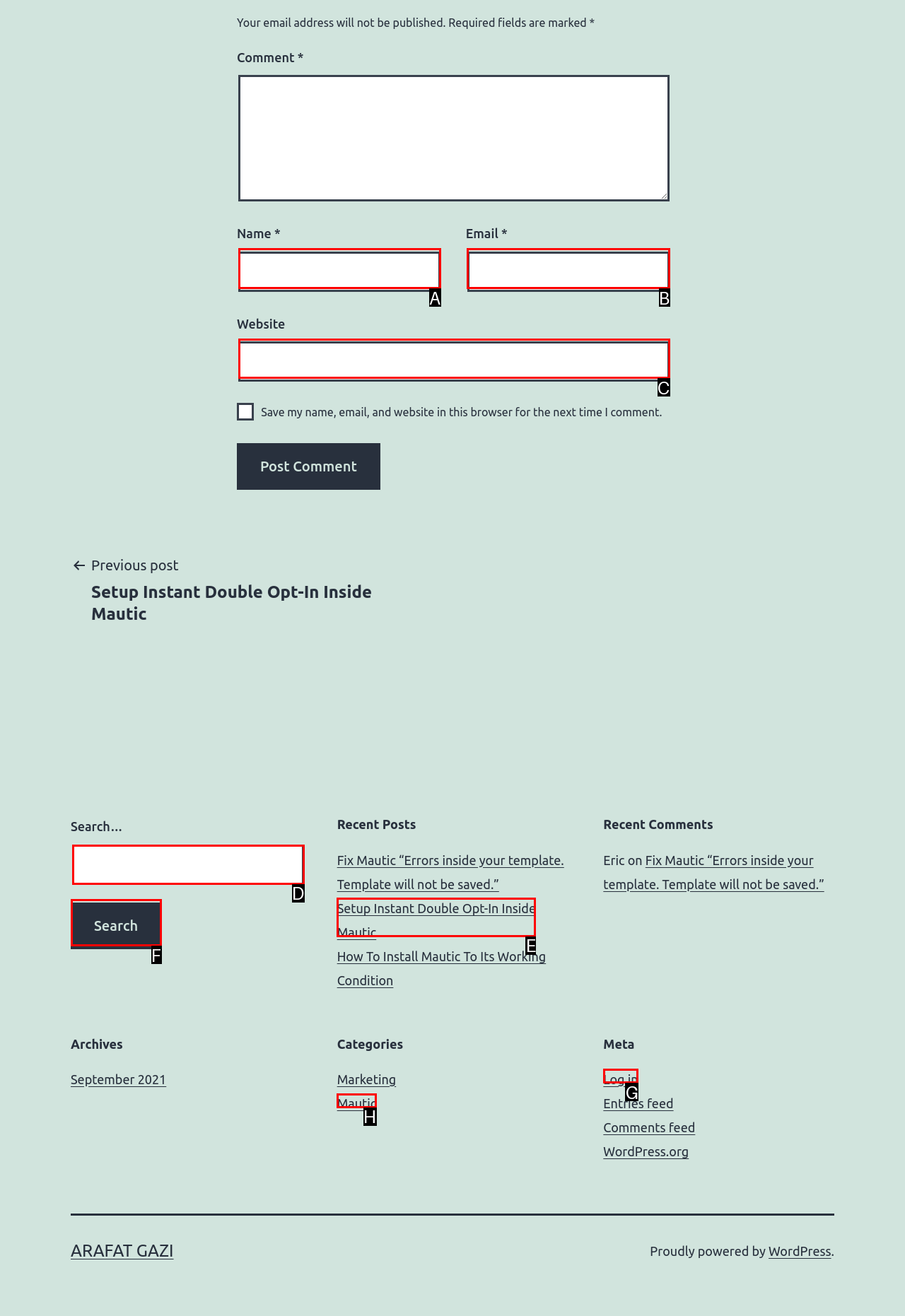Identify the letter of the UI element I need to click to carry out the following instruction: Search for something

D